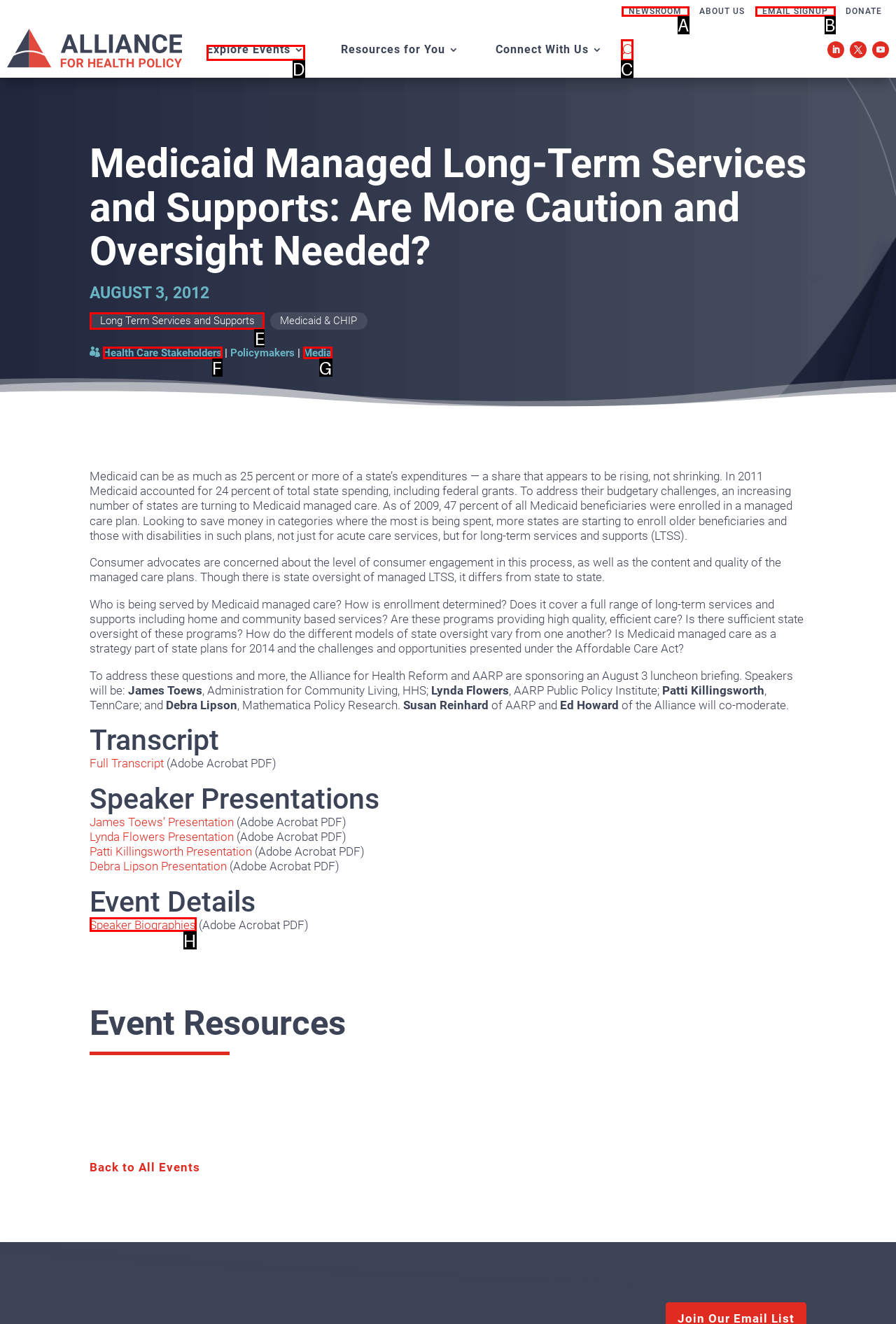Select the HTML element to finish the task: View Long Term Services and Supports Reply with the letter of the correct option.

E